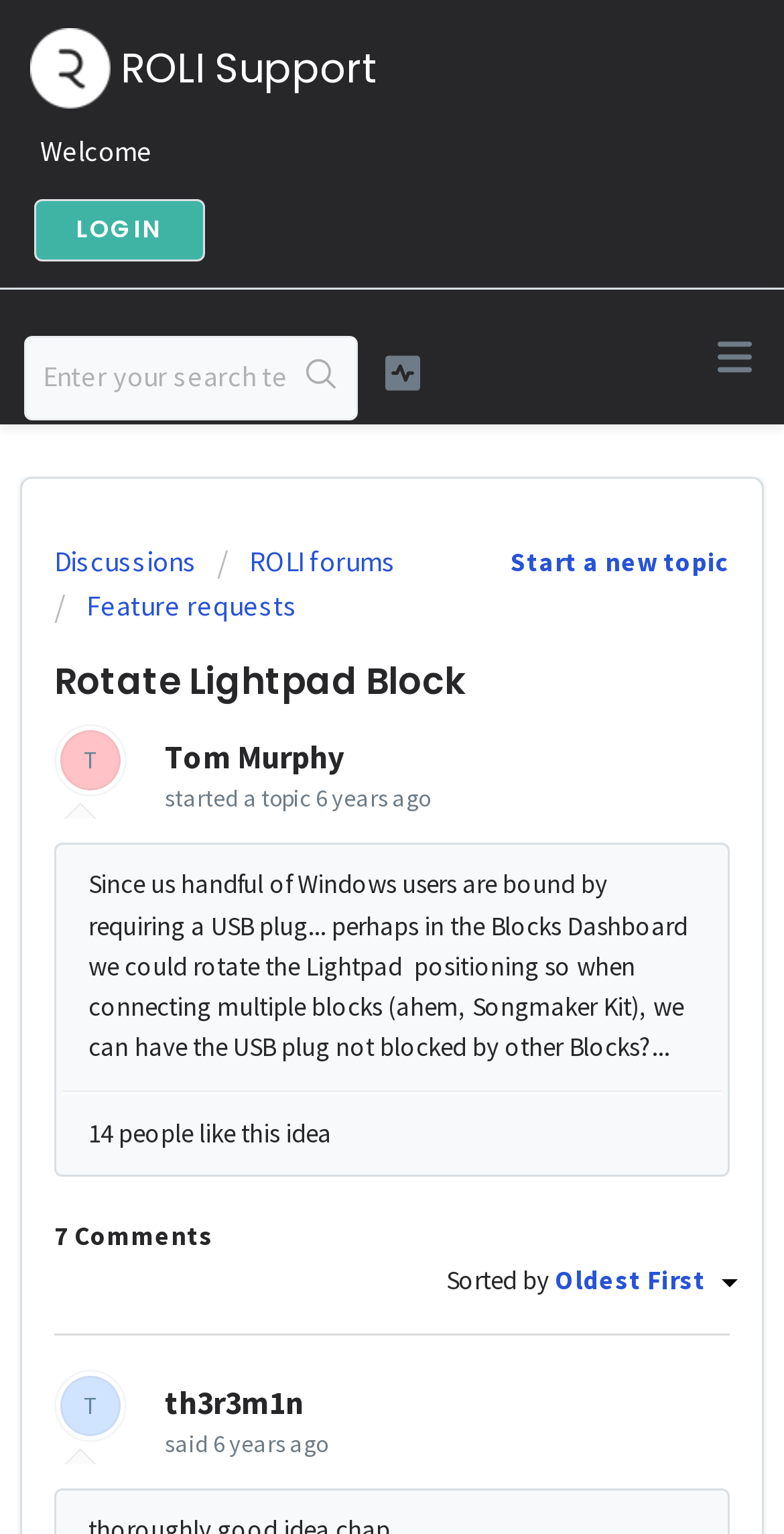How many comments are there?
Please analyze the image and answer the question with as much detail as possible.

I found the answer by looking at the StaticText element that says '7 Comments' which is located above the comments section and below the topic description.